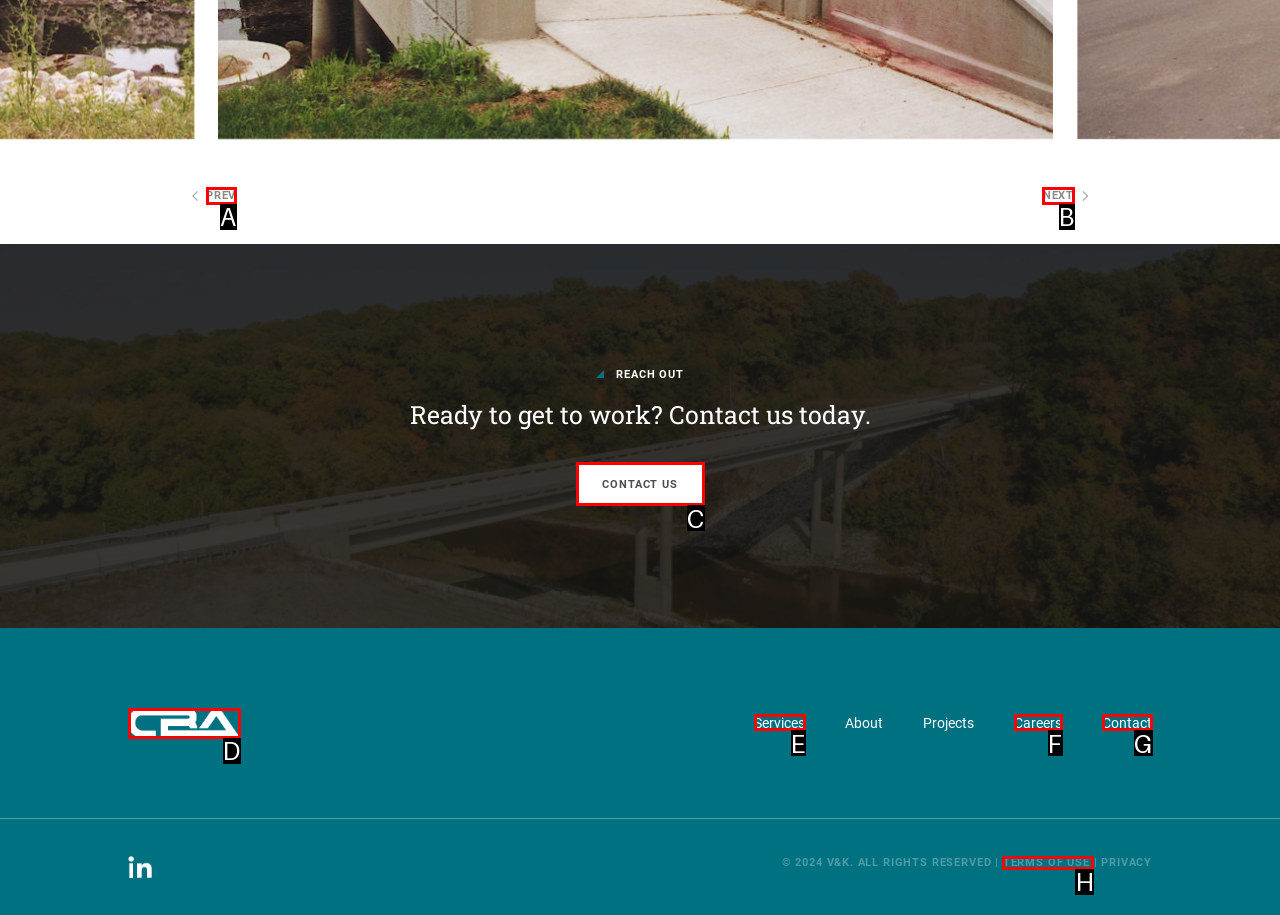From the description: Terms of Use, identify the option that best matches and reply with the letter of that option directly.

H